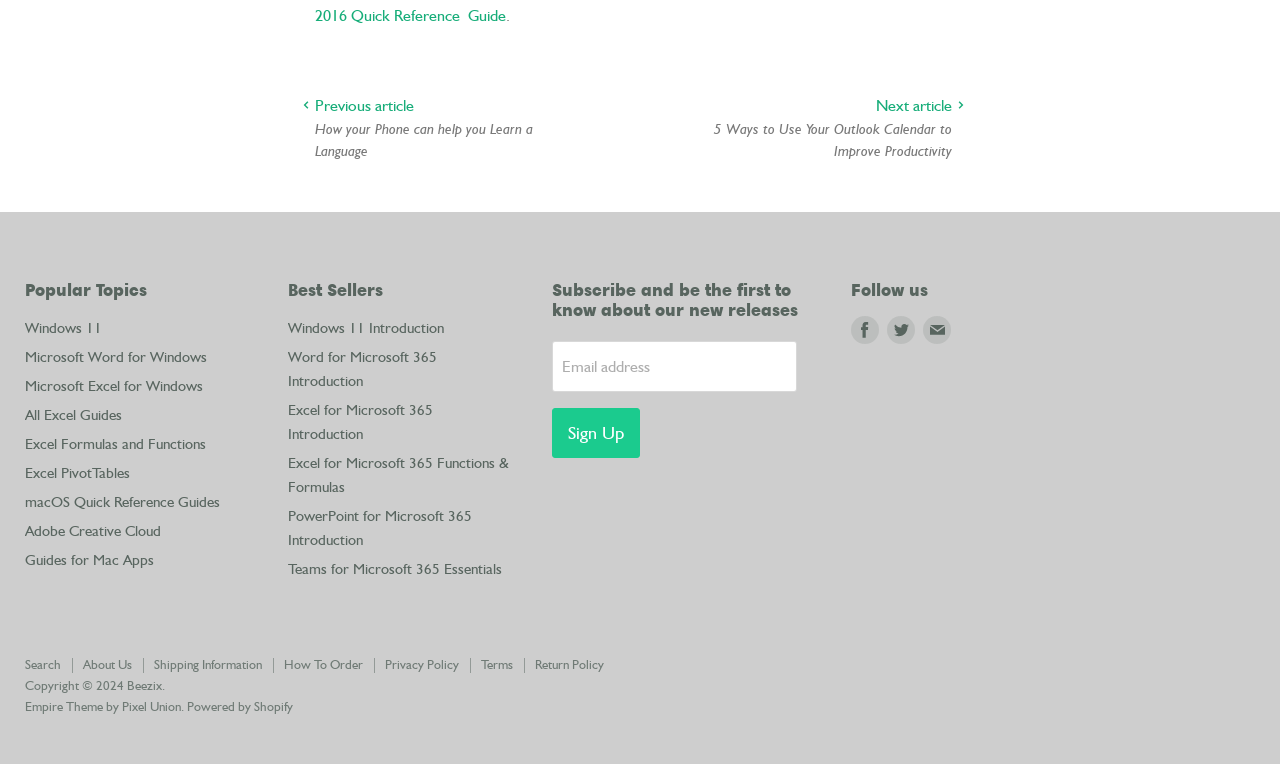Based on the element description PowerPoint for Microsoft 365 Introduction, identify the bounding box coordinates for the UI element. The coordinates should be in the format (top-left x, top-left y, bottom-right x, bottom-right y) and within the 0 to 1 range.

[0.225, 0.694, 0.4, 0.719]